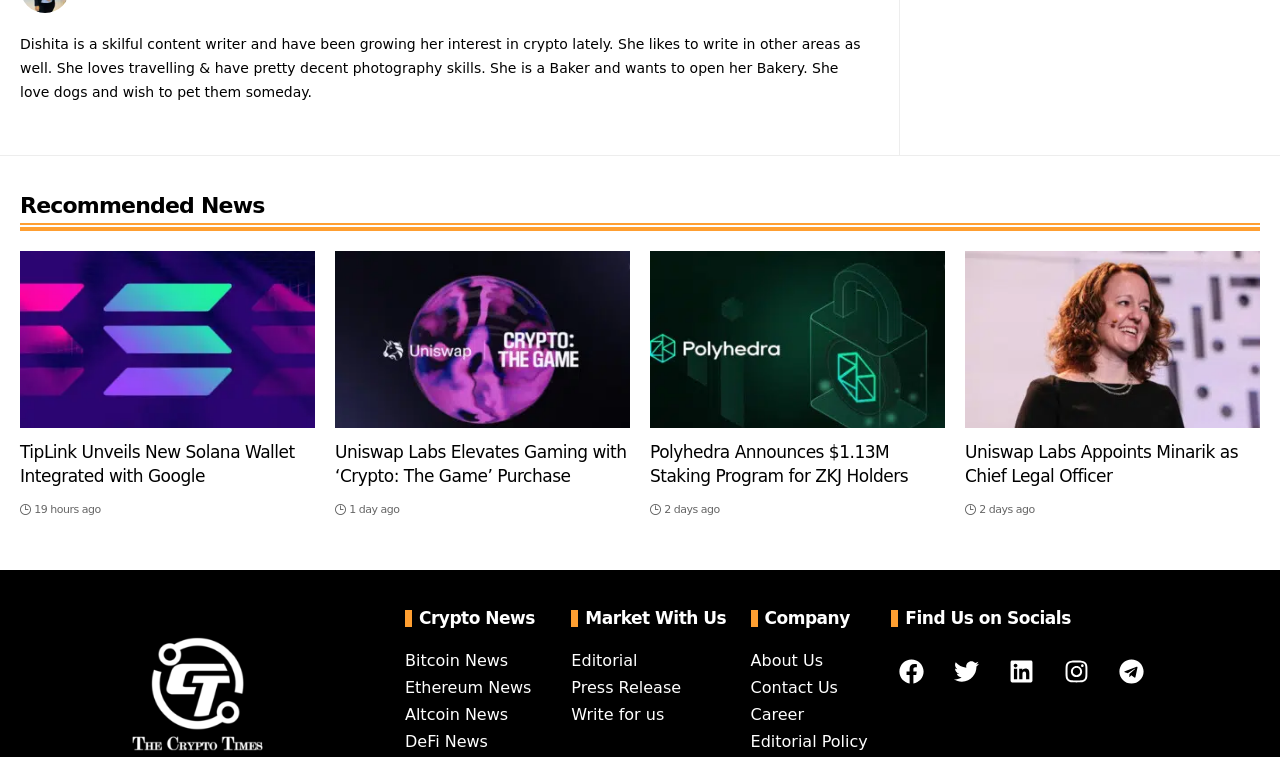Determine the bounding box coordinates for the HTML element described here: "Write for us".

[0.446, 0.931, 0.519, 0.956]